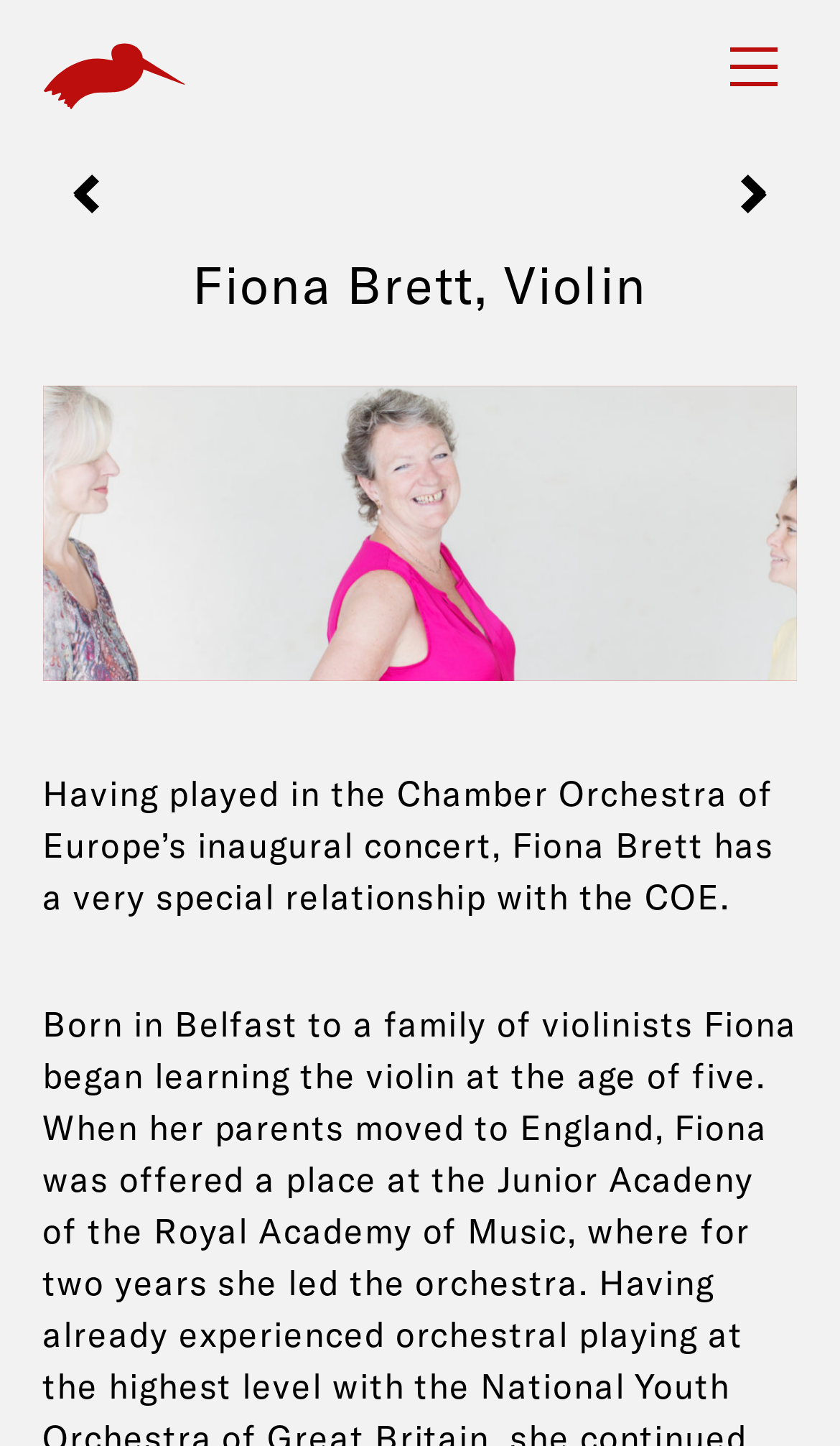Based on the description "Christian Eisenberger, Violin", find the bounding box of the specified UI element.

[0.833, 0.097, 0.962, 0.171]